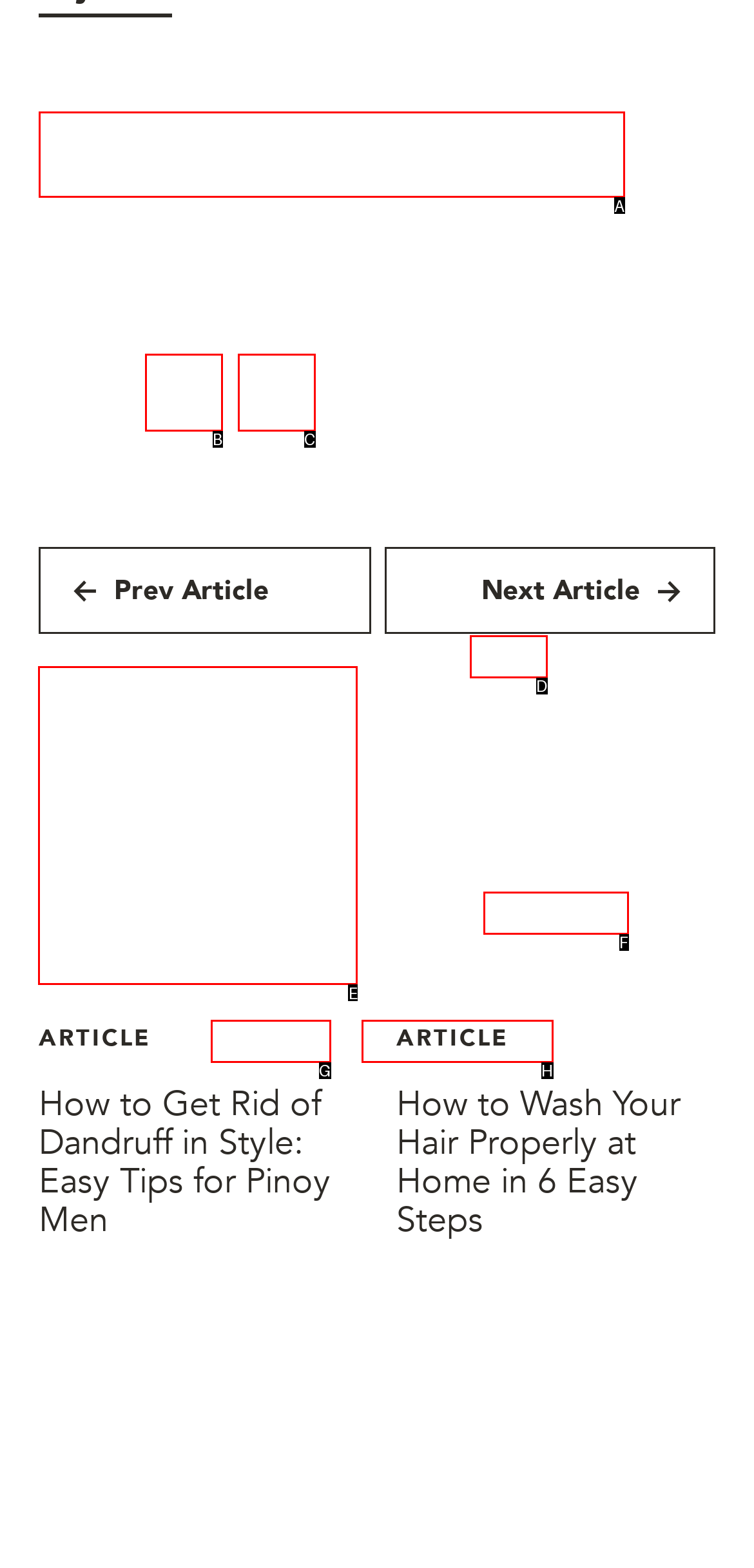Select the proper HTML element to perform the given task: View the image about 'How to get rid of dandruff' Answer with the corresponding letter from the provided choices.

E